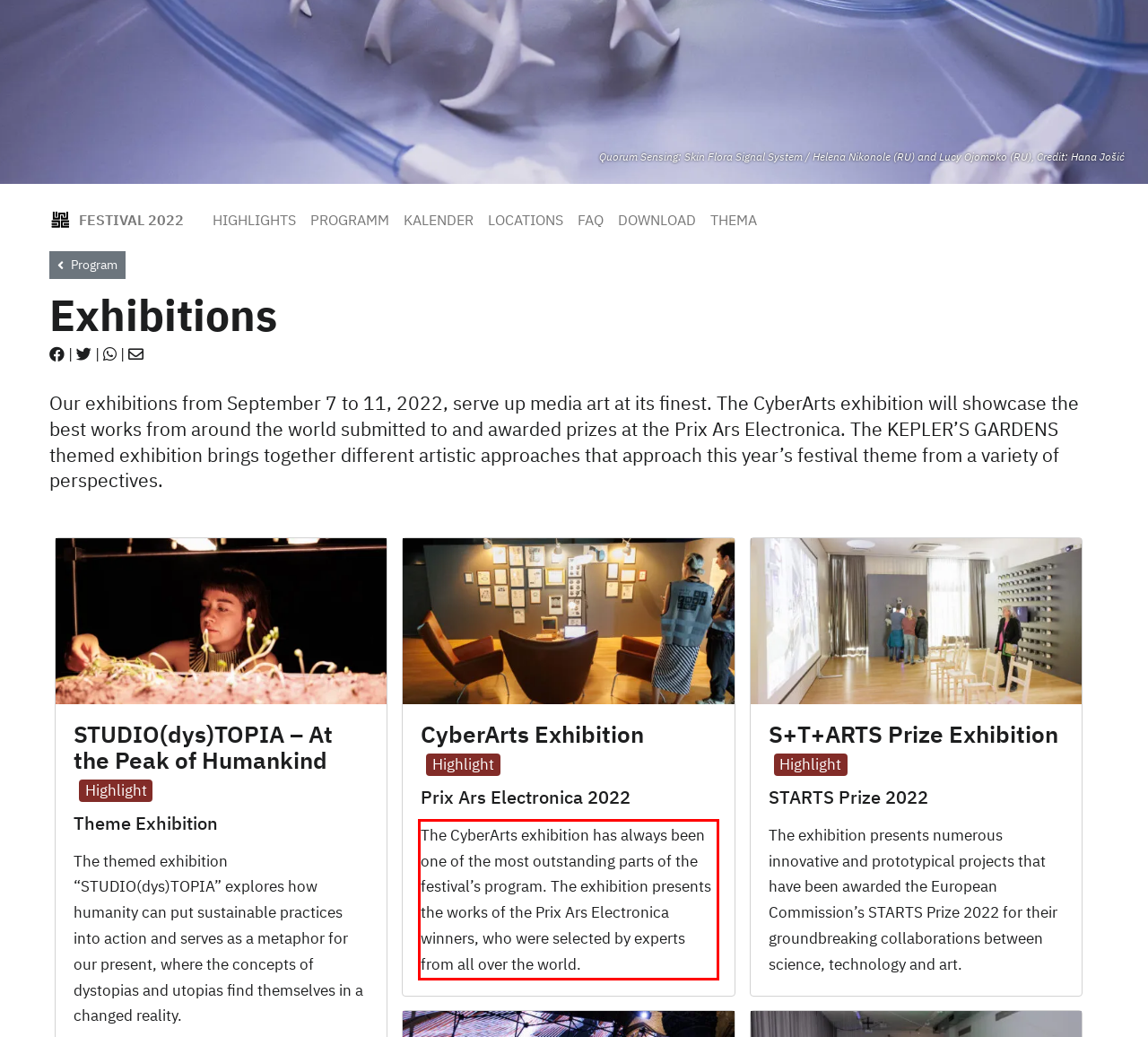You have a screenshot with a red rectangle around a UI element. Recognize and extract the text within this red bounding box using OCR.

The CyberArts exhibition has always been one of the most outstanding parts of the festival’s program. The exhibition presents the works of the Prix Ars Electronica winners, who were selected by experts from all over the world.